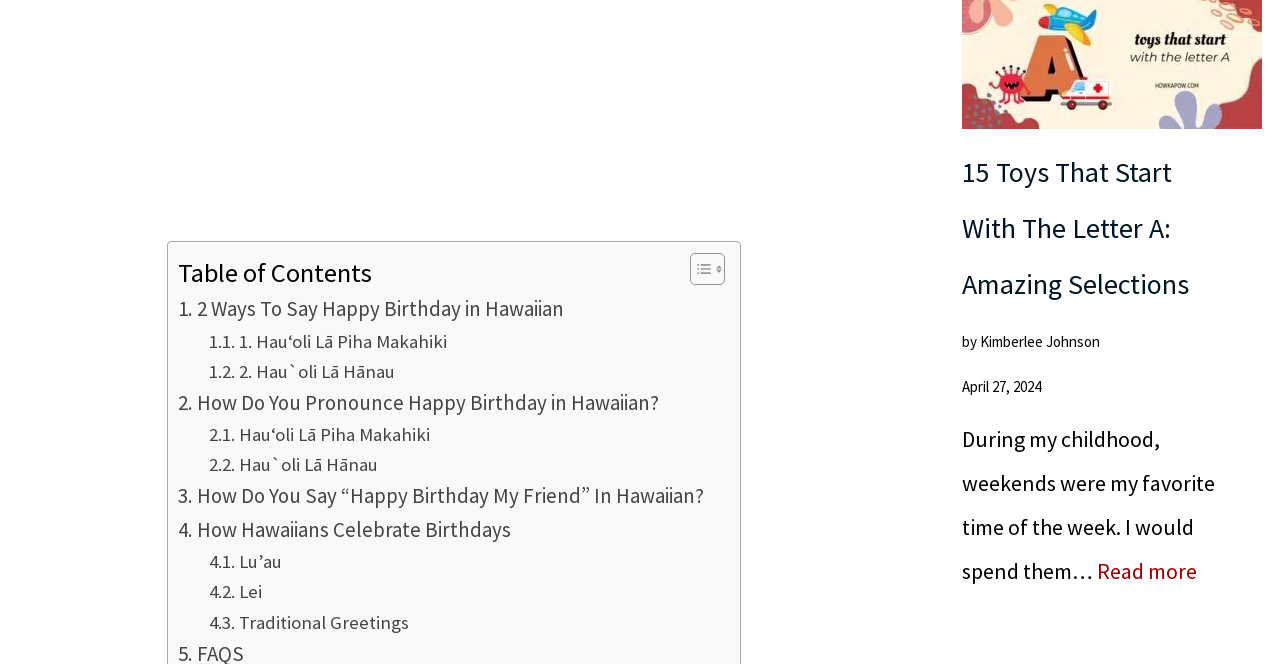Please identify the bounding box coordinates of the element's region that needs to be clicked to fulfill the following instruction: "Read more about 2 Ways To Say Happy Birthday in Hawaiian". The bounding box coordinates should consist of four float numbers between 0 and 1, i.e., [left, top, right, bottom].

[0.139, 0.44, 0.444, 0.49]